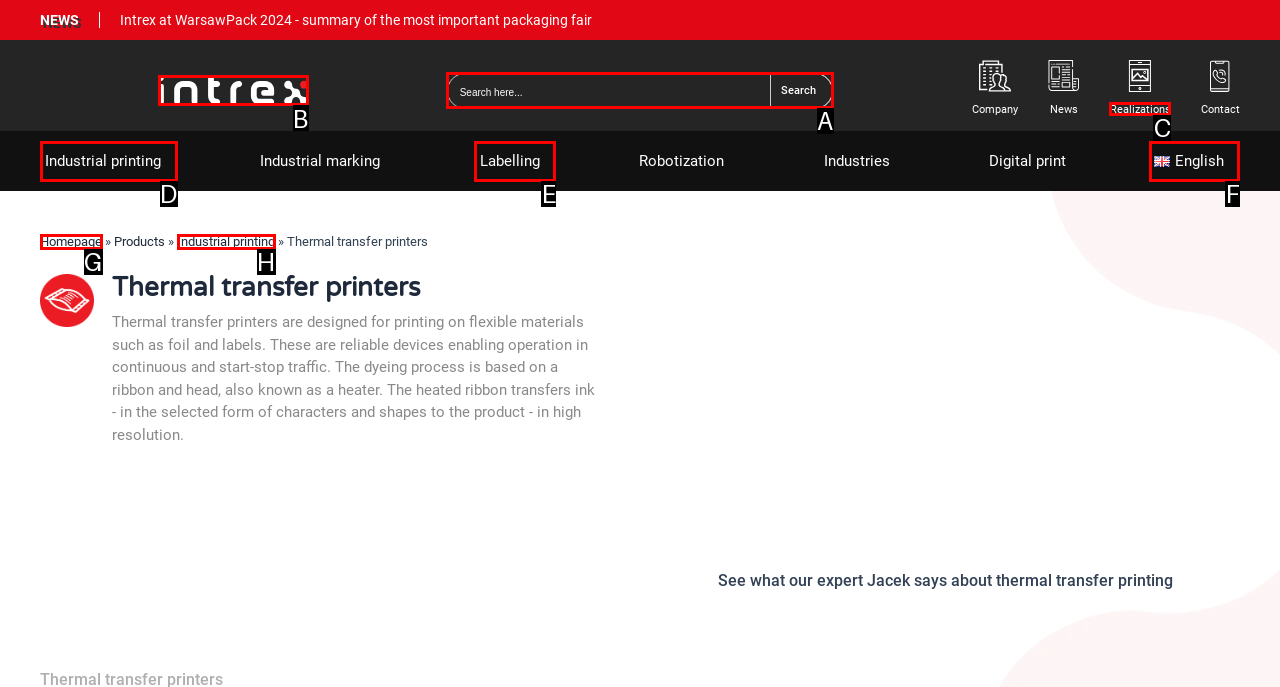Match the HTML element to the description: alt="logo header biale". Answer with the letter of the correct option from the provided choices.

B